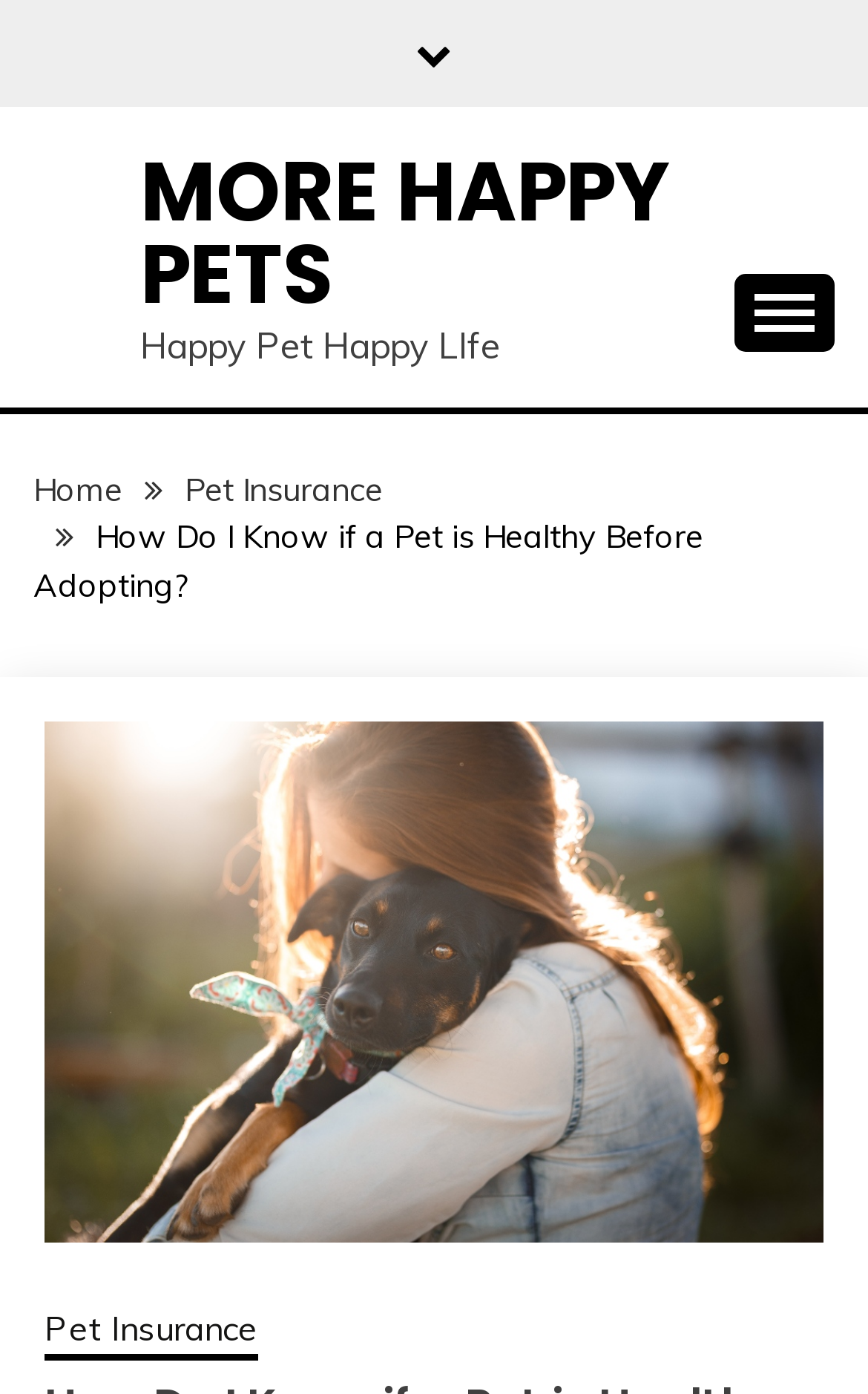What is the purpose of the button with no text?
Please provide a comprehensive answer to the question based on the webpage screenshot.

I inferred the purpose of the button by looking at its description 'expanded: False controls: primary-menu', which suggests that it is used to control the primary menu.